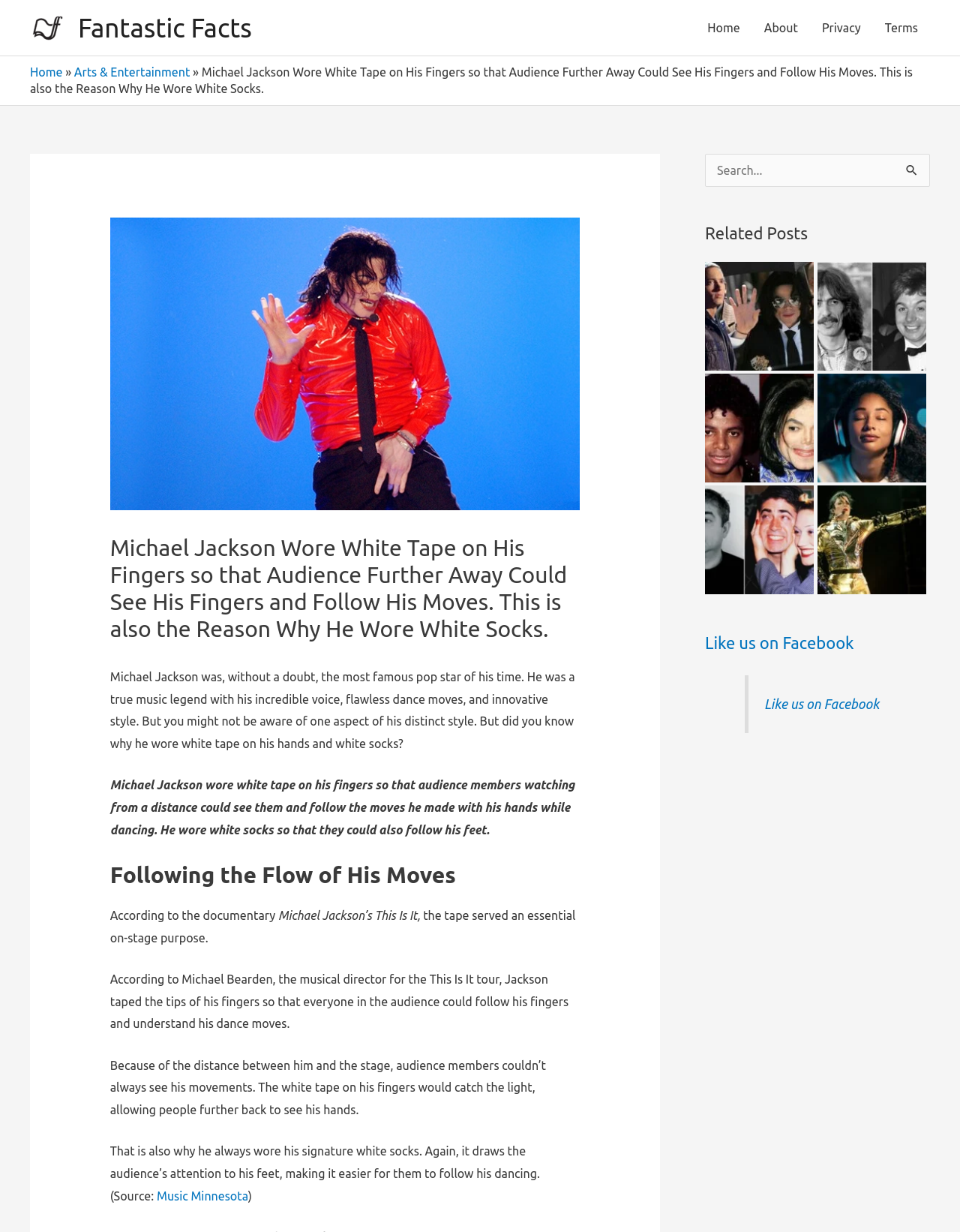Why did Michael Jackson wear white socks?
Look at the image and respond with a single word or a short phrase.

To draw attention to his feet